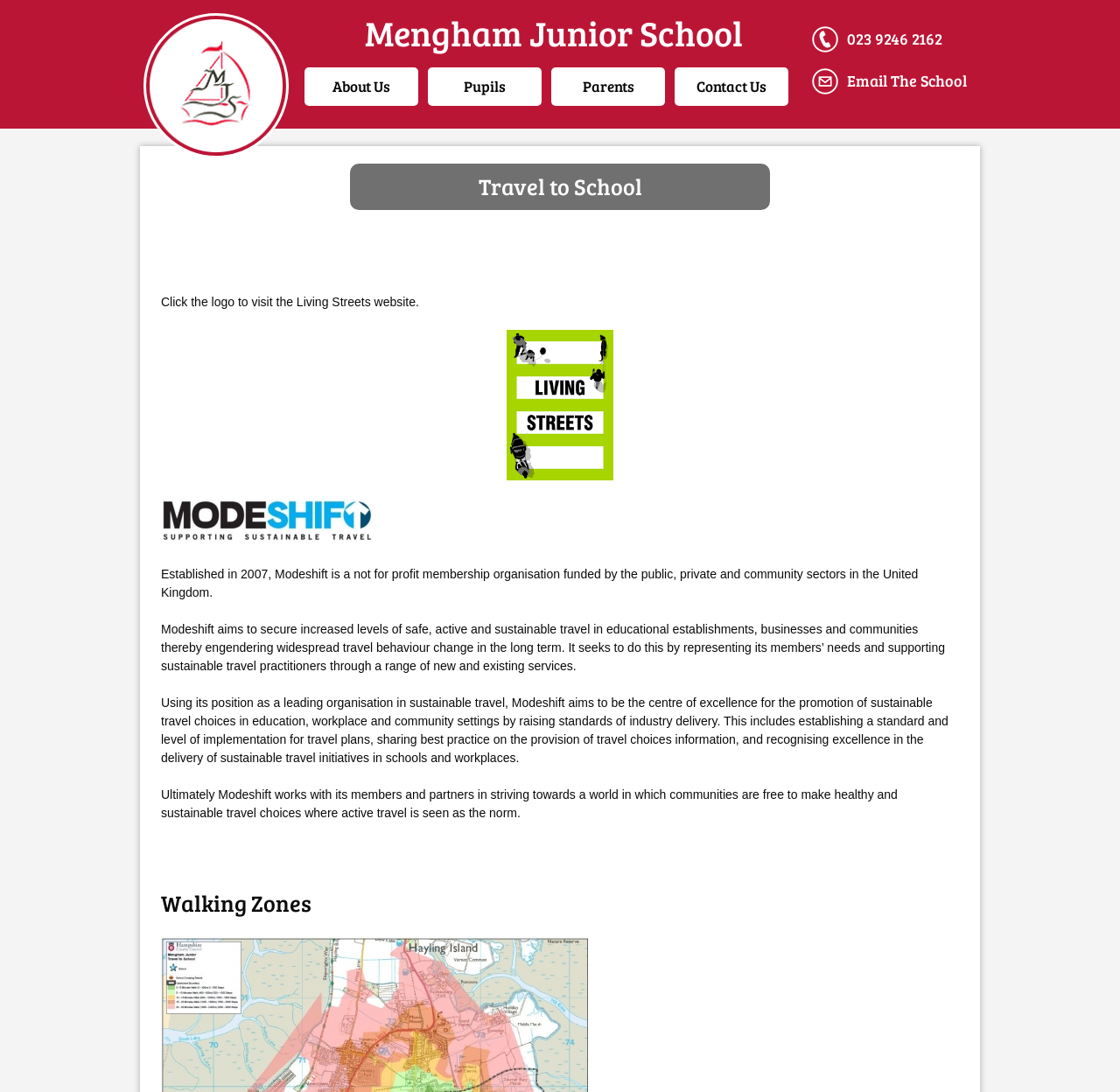Determine the main heading text of the webpage.

Travel to School